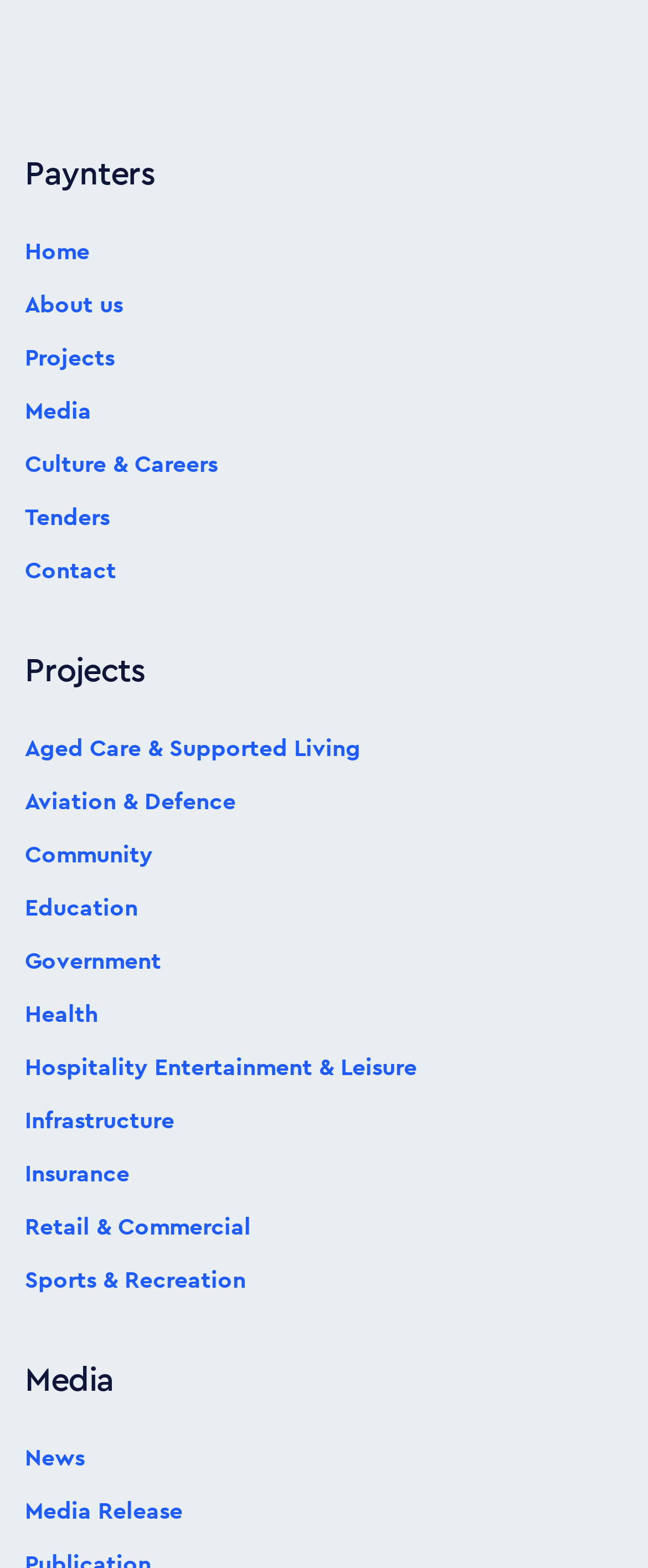What is the first social media link?
Based on the content of the image, thoroughly explain and answer the question.

The first social media link is Facebook, which is located at the top left corner of the webpage, with a bounding box coordinate of [0.038, 0.038, 0.115, 0.055].